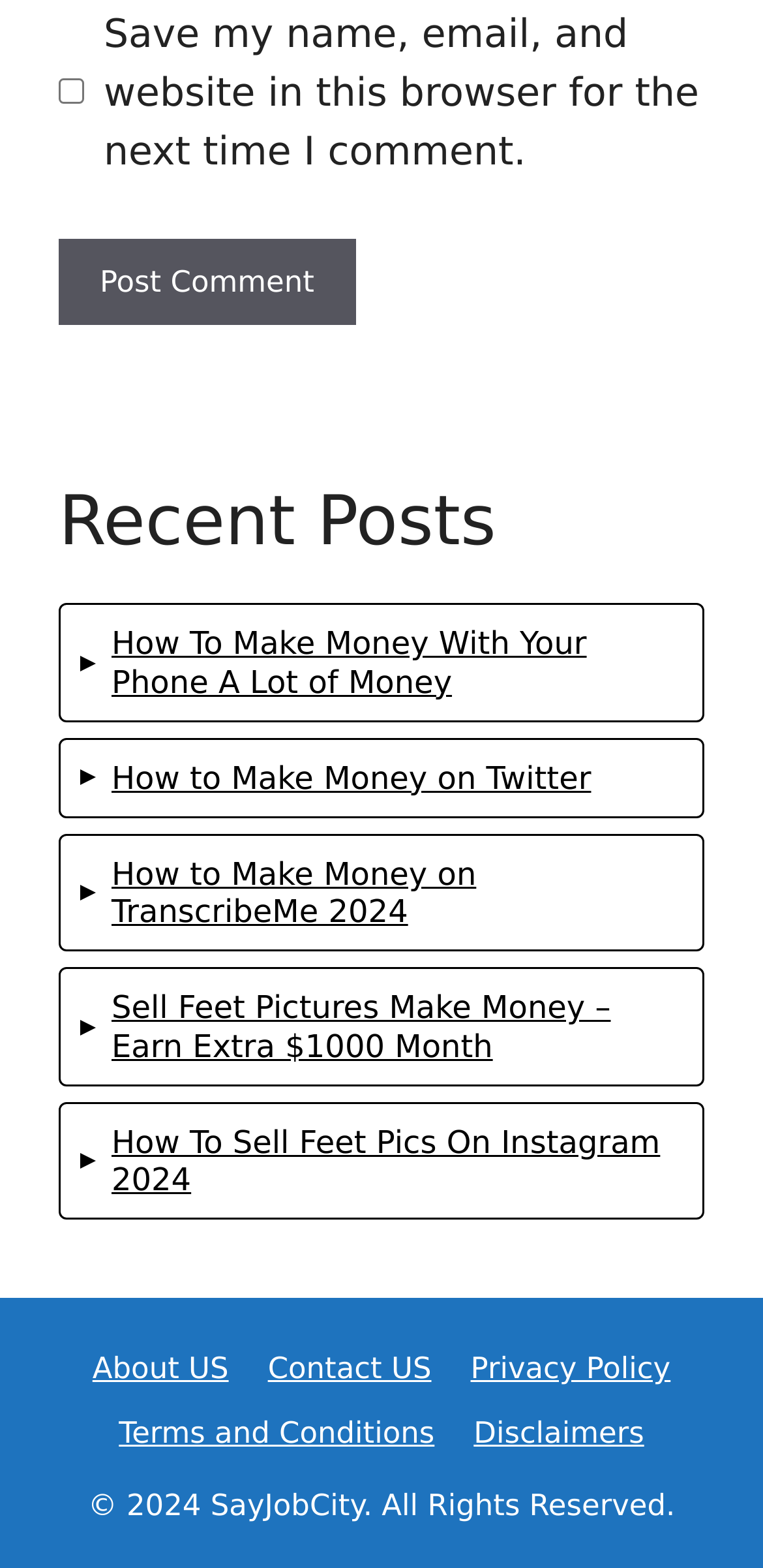Identify the bounding box coordinates necessary to click and complete the given instruction: "Read the article about making money with your phone".

[0.146, 0.399, 0.895, 0.447]